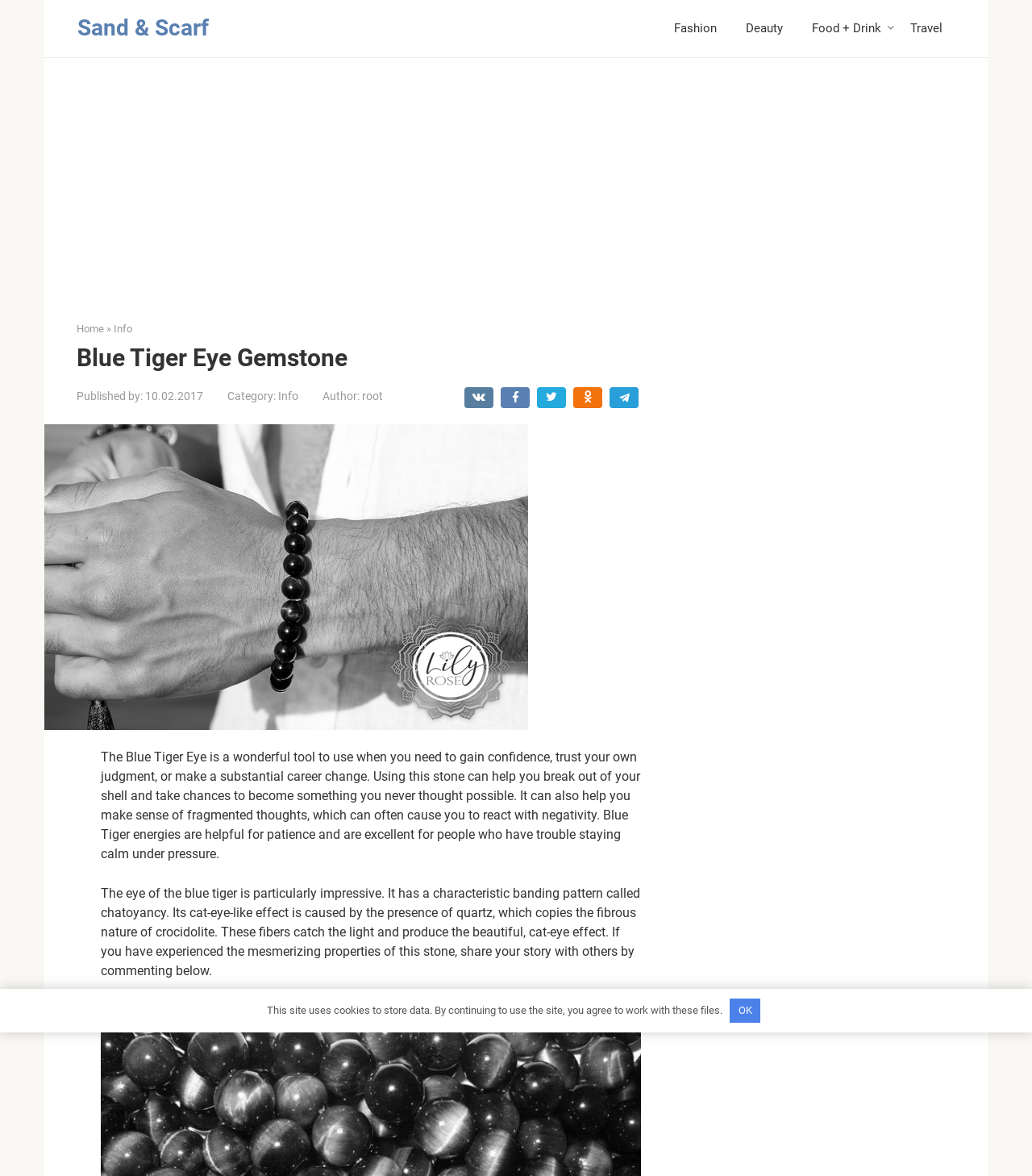What is the characteristic pattern of the Blue Tiger Eye?
Based on the screenshot, respond with a single word or phrase.

chatoyancy